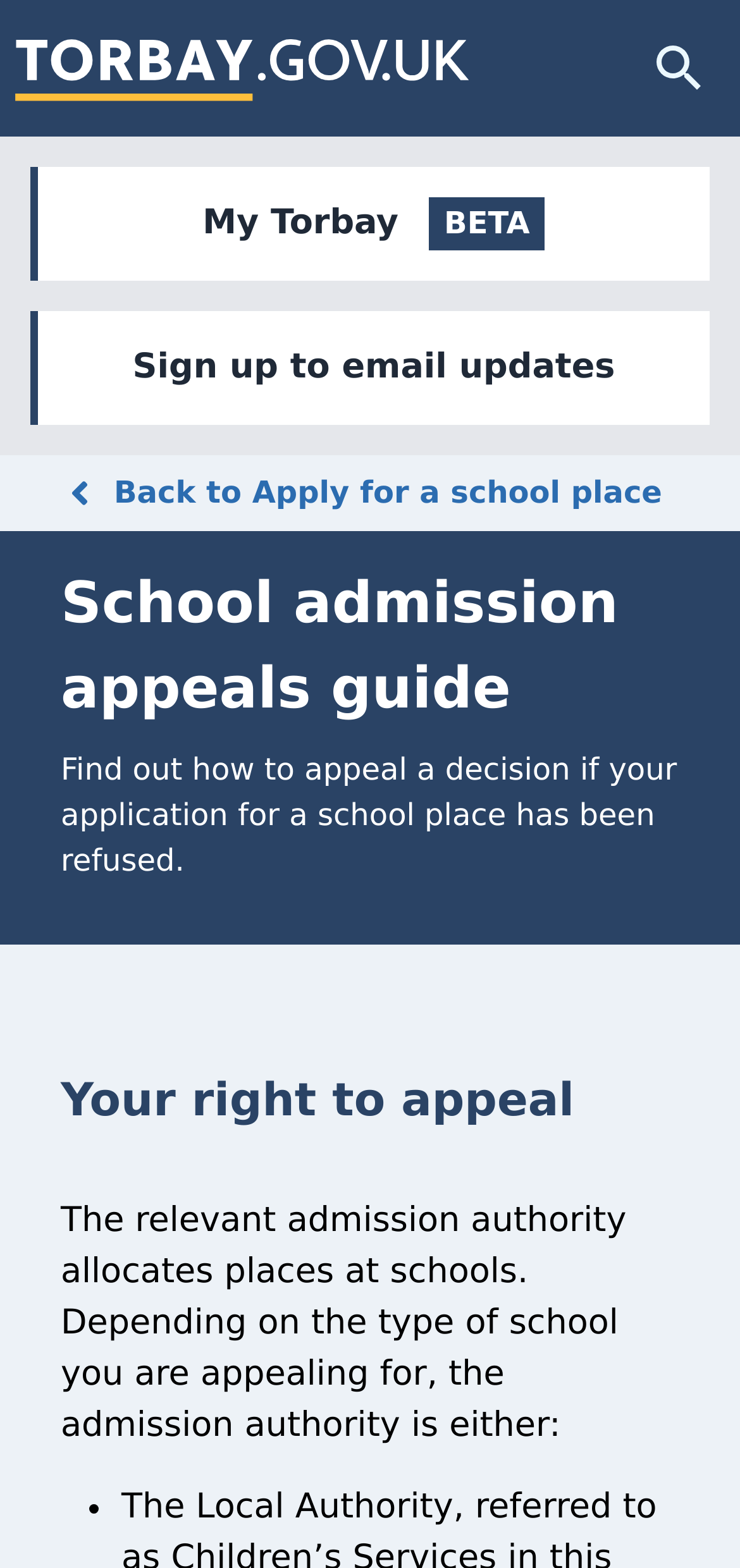What is the first step in the appeal process?
From the image, respond with a single word or phrase.

Not specified